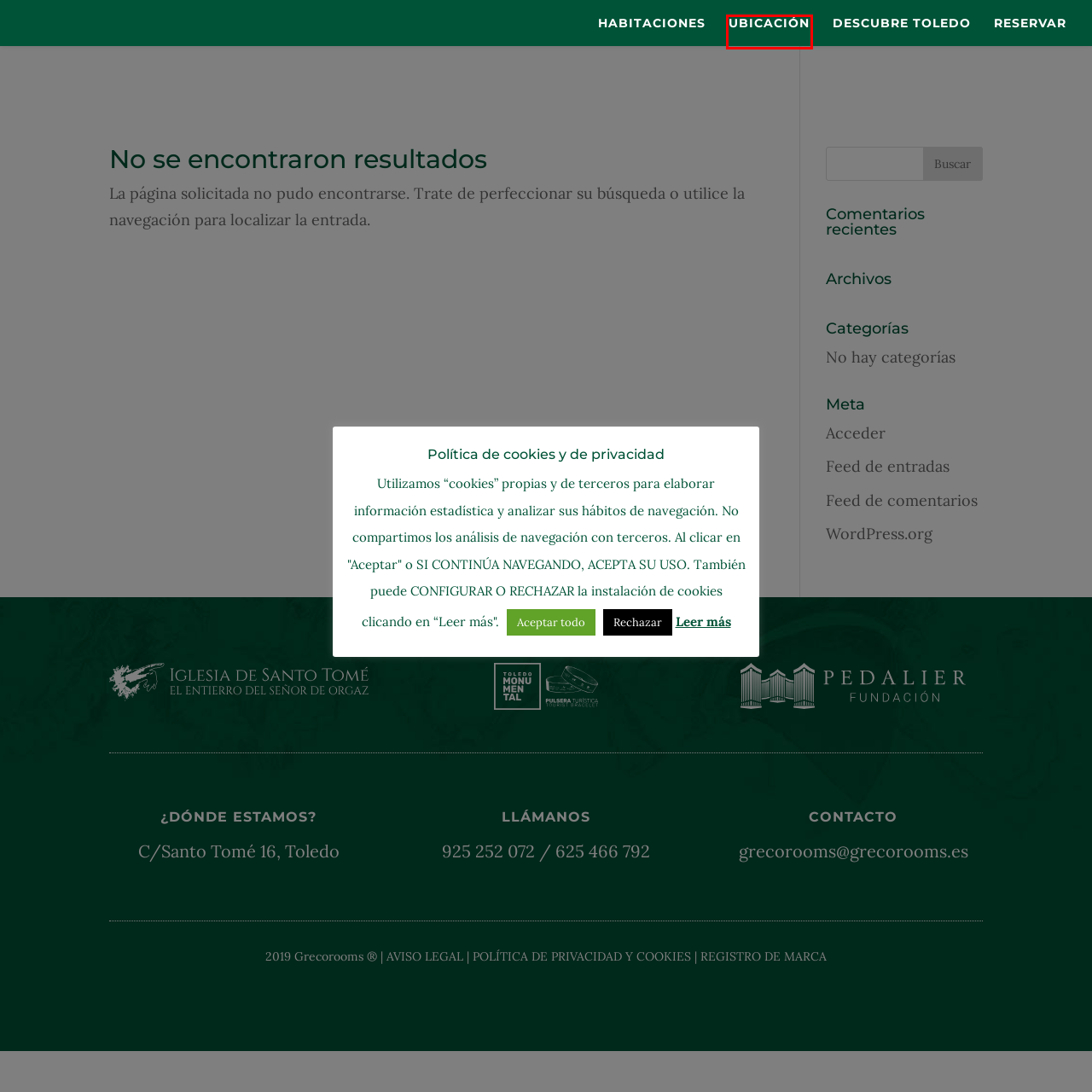Observe the webpage screenshot and focus on the red bounding box surrounding a UI element. Choose the most appropriate webpage description that corresponds to the new webpage after clicking the element in the bounding box. Here are the candidates:
A. POLÍTICA DE PRIVACIDAD Y COOKIES - Grecorooms
B. UBICACIÓN - Grecorooms
C. Herramienta de blog, plataforma de publicación y CMS – WordPress.org España
D. BookingEngineUI
E. Acceder < Grecorooms — WordPress
F. Comentarios en Grecorooms
G. AVISO LEGAL - Grecorooms
H. HABITACIONES - Grecorooms

B